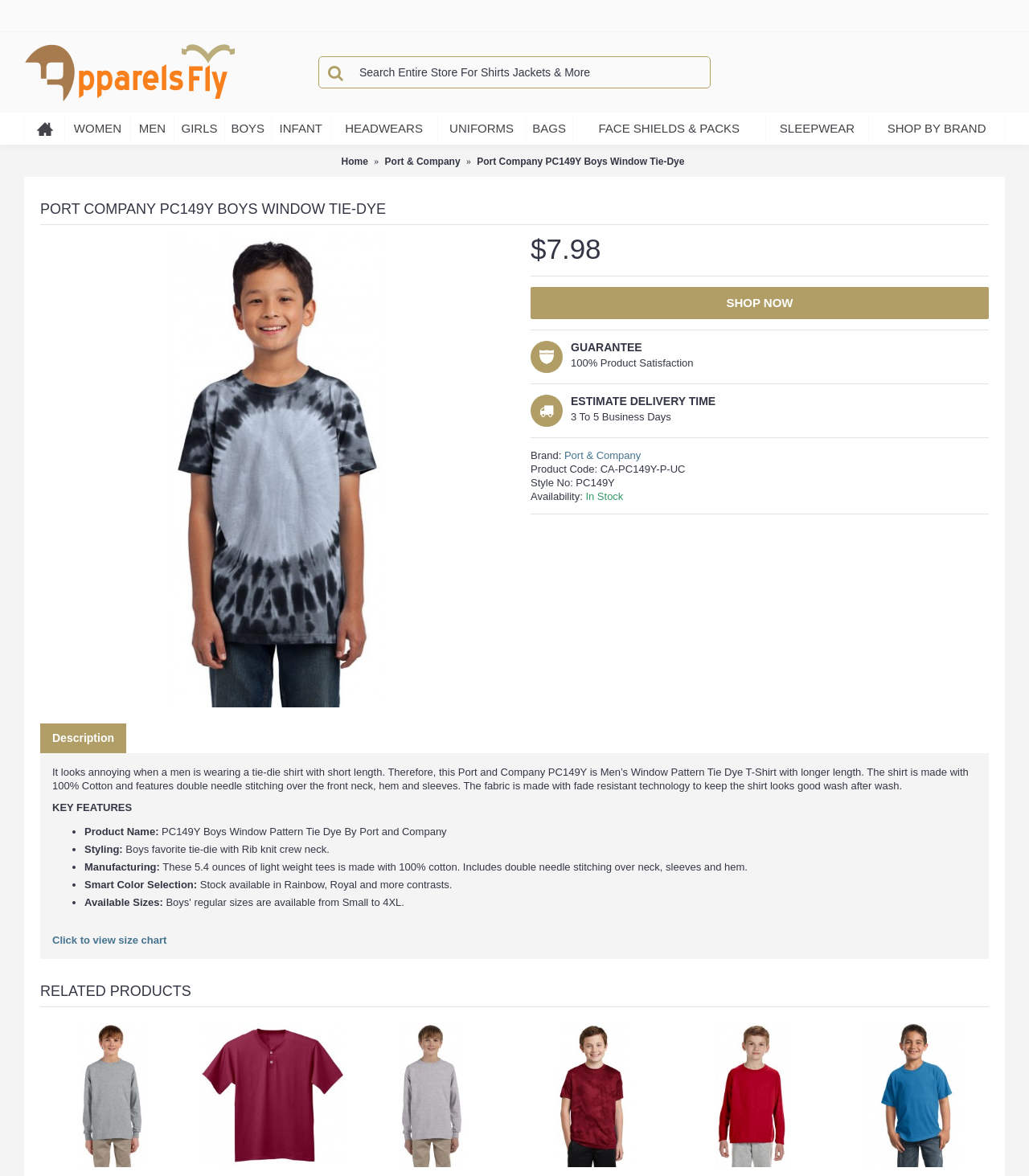What is the brand of the Port Company PC149Y Boys Window Tie-Dye?
Give a single word or phrase answer based on the content of the image.

Port & Company